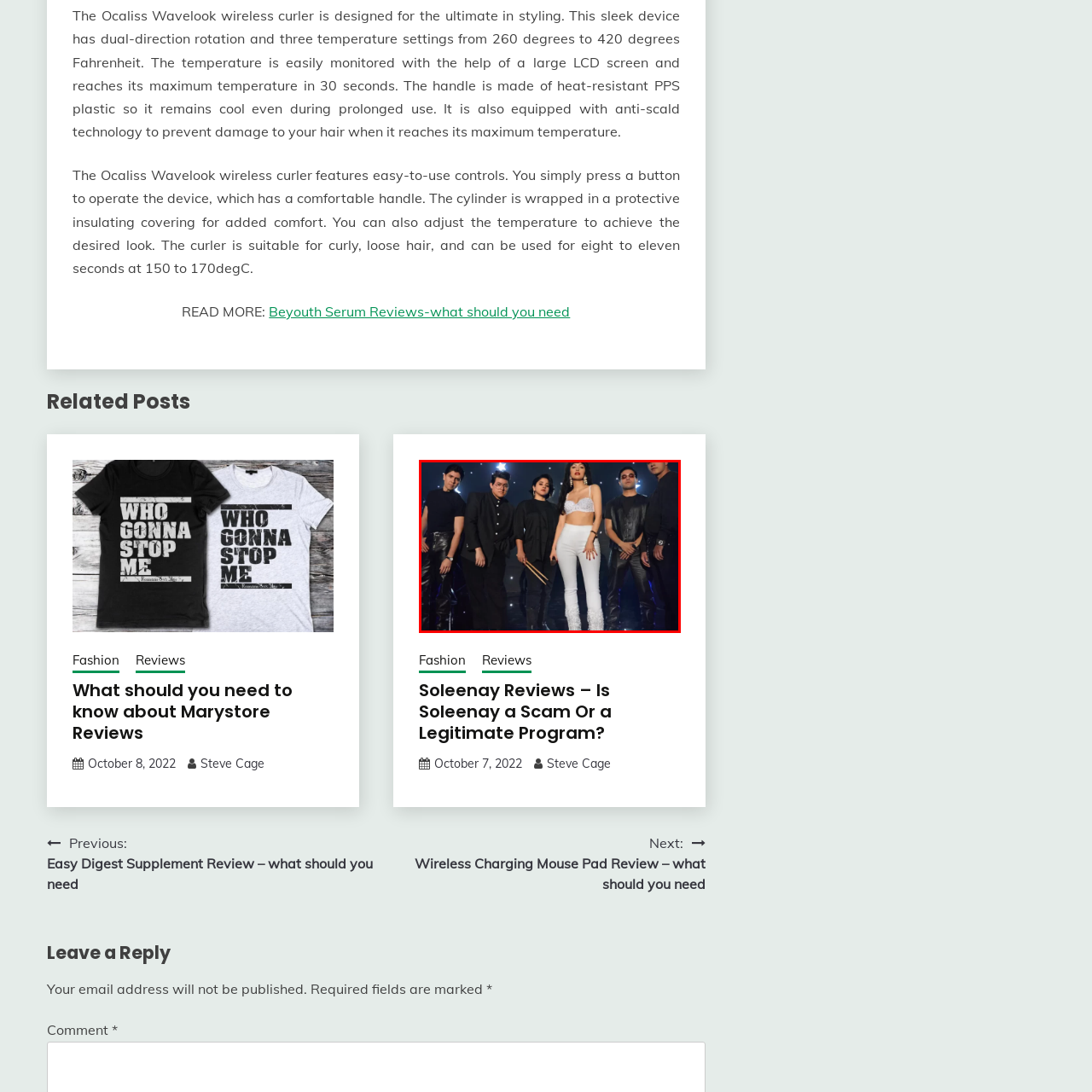View the image within the red box and answer the following question with a concise word or phrase:
How many male musicians are surrounding the female vocalist?

Four